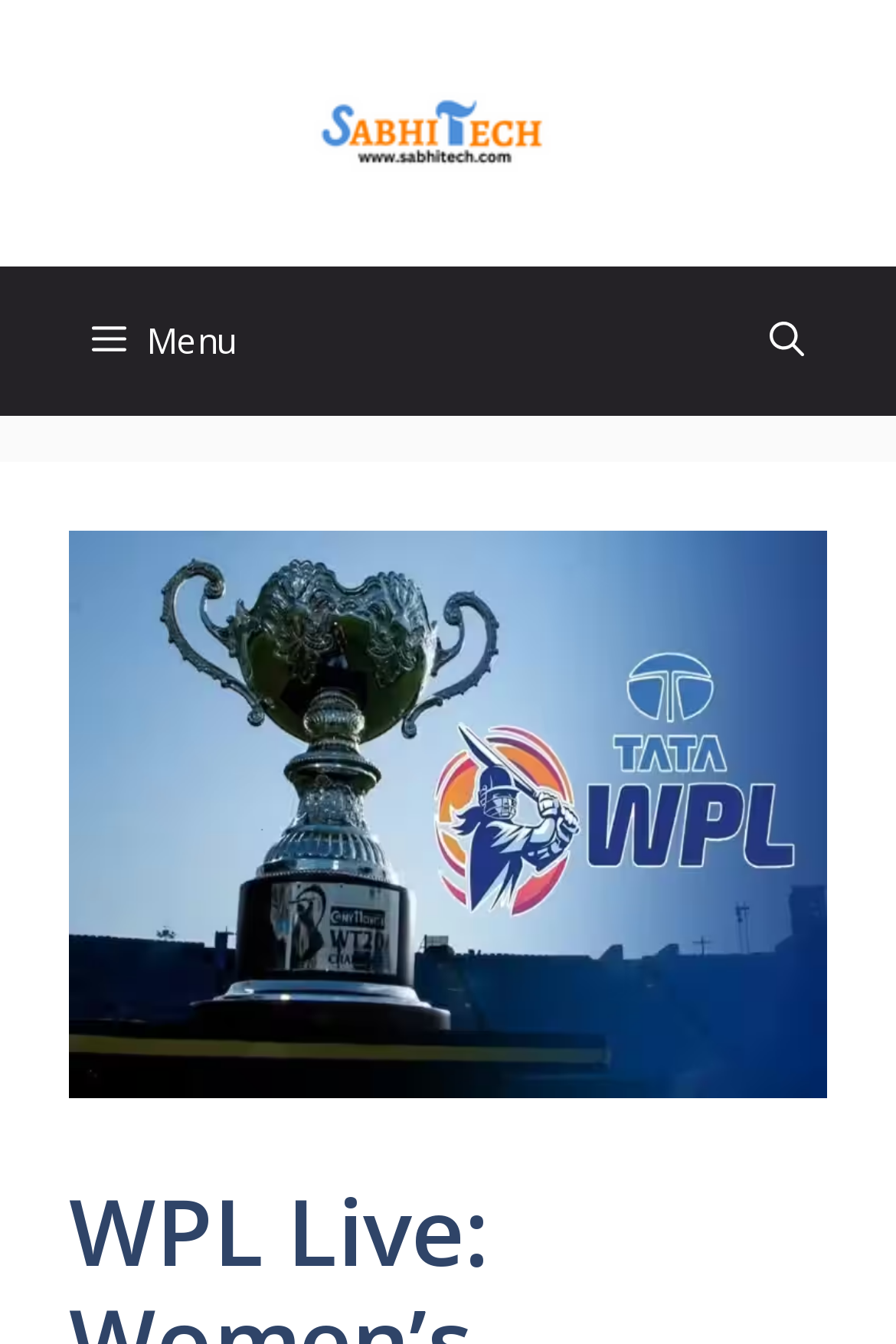Is the menu expanded?
Give a single word or phrase answer based on the content of the image.

No